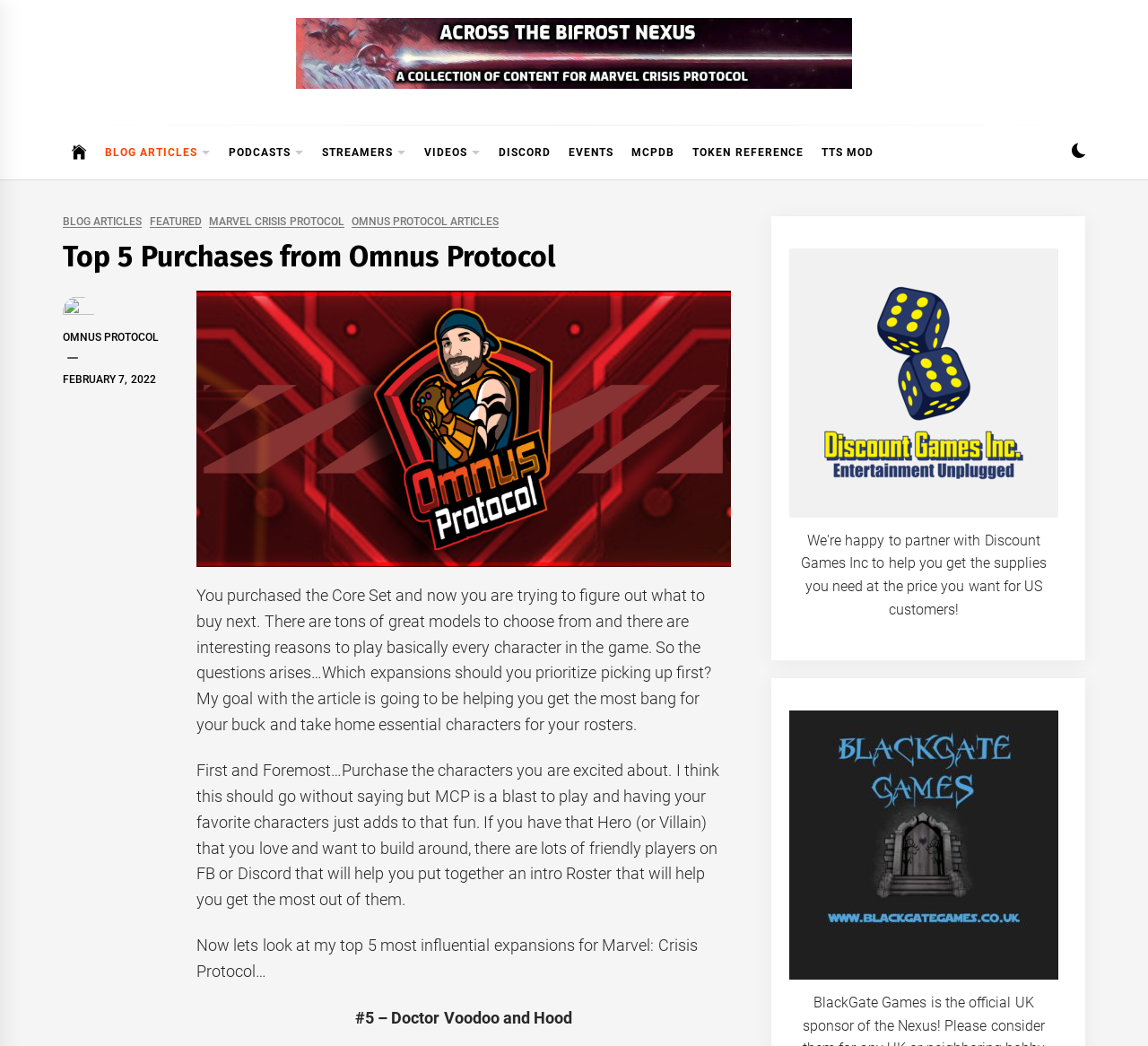Please provide a brief answer to the question using only one word or phrase: 
What is the name of the Marvel game discussed?

Marvel Crisis Protocol